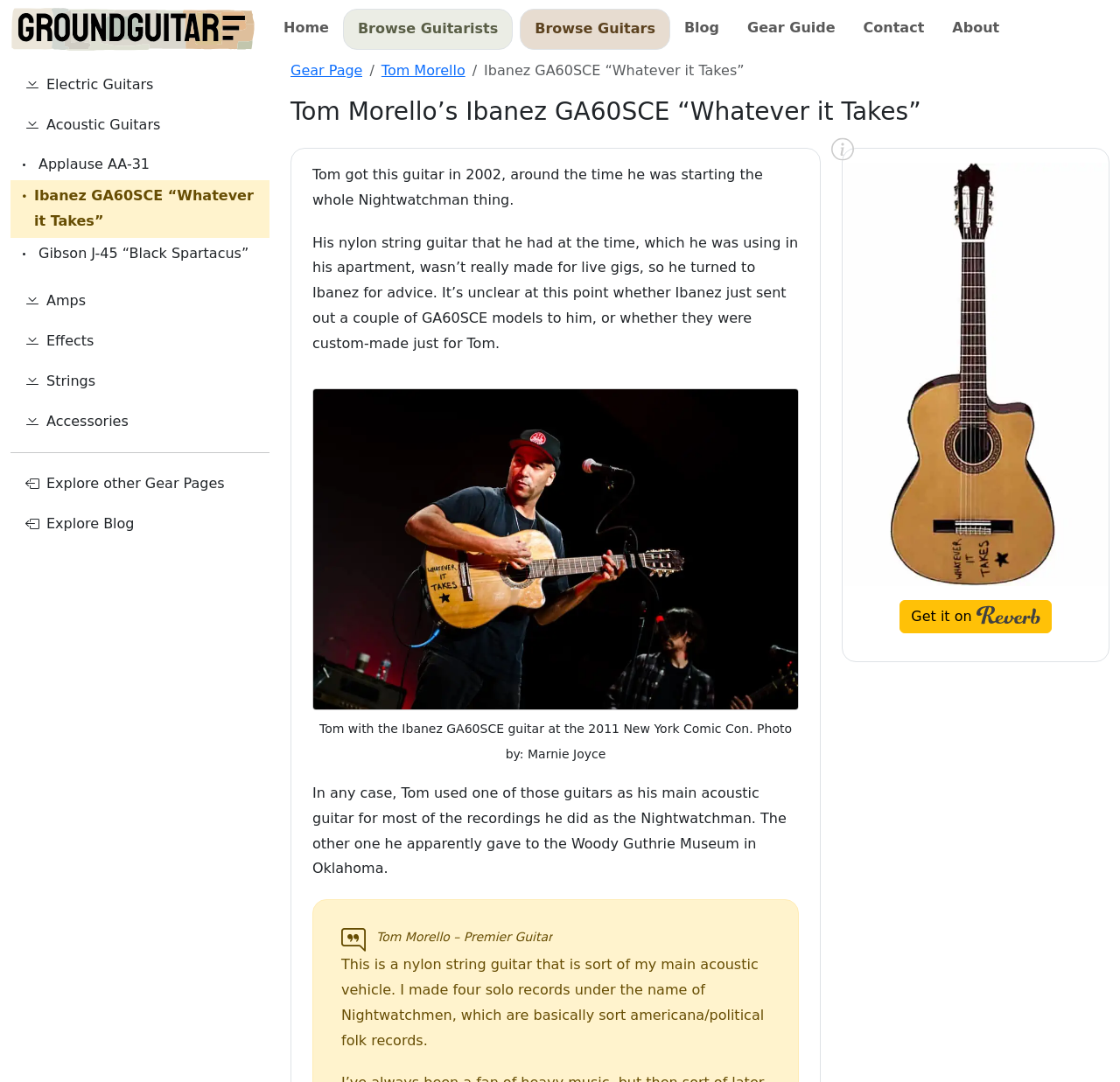Using the provided element description: "Ibanez GA60SCE “Whatever it Takes”", determine the bounding box coordinates of the corresponding UI element in the screenshot.

[0.009, 0.167, 0.241, 0.22]